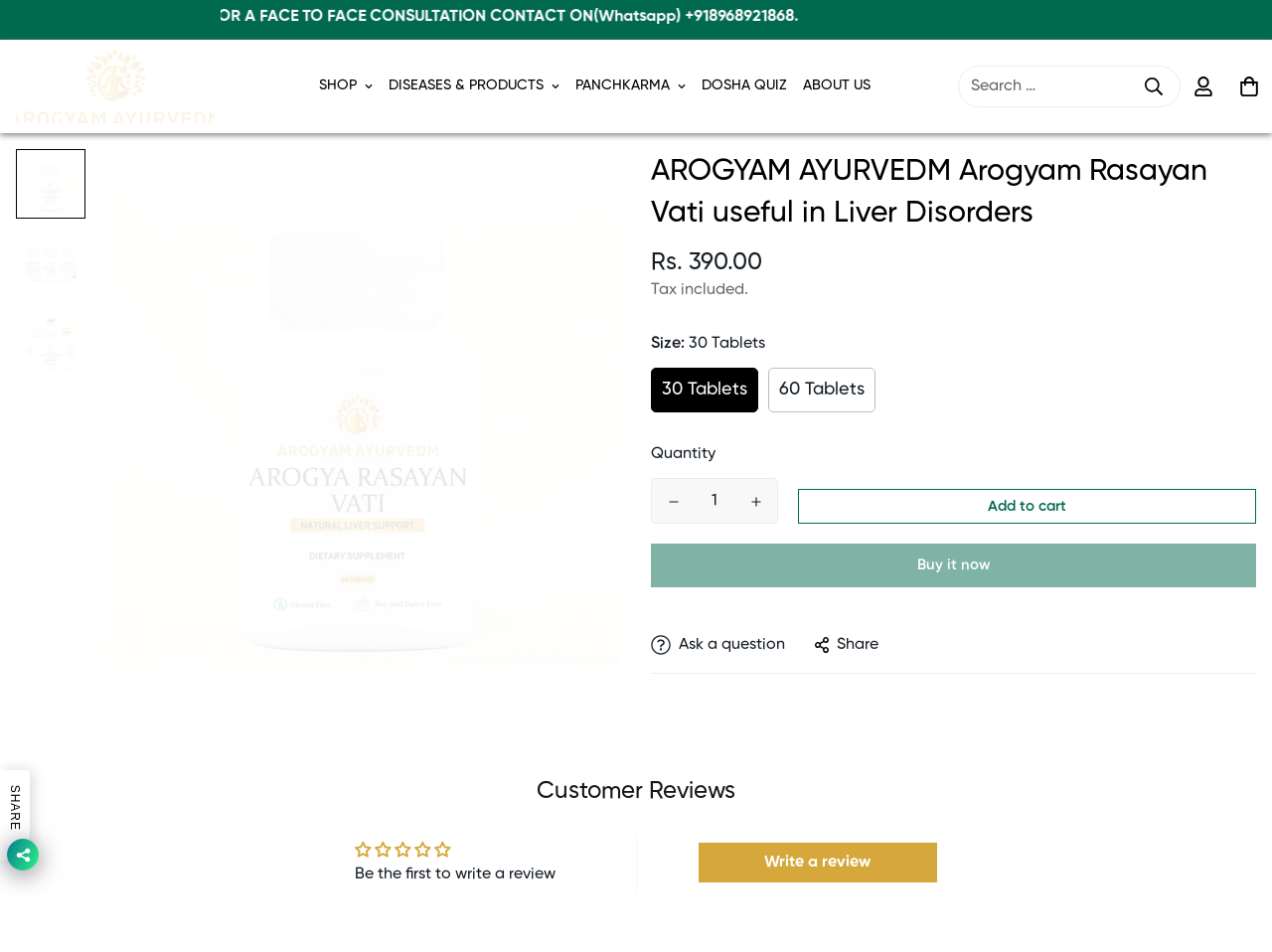What is the purpose of the 'Add to cart' button?
Please respond to the question thoroughly and include all relevant details.

The 'Add to cart' button is located below the product details and is used to add the product to the cart. This can be inferred from the button's text and its location on the page.